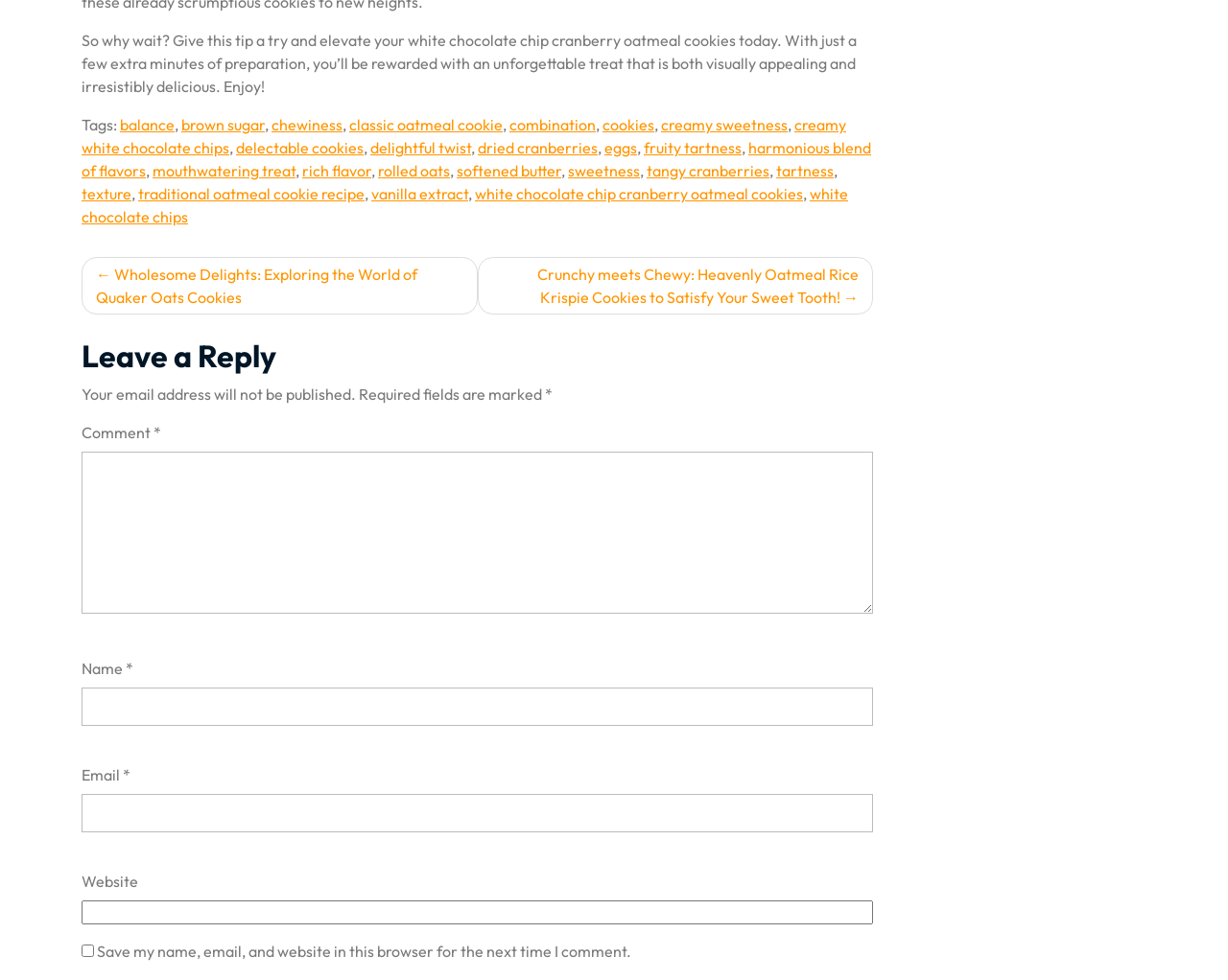Find the bounding box coordinates for the UI element that matches this description: "parent_node: Email * aria-describedby="email-notes" name="email"".

[0.066, 0.81, 0.711, 0.85]